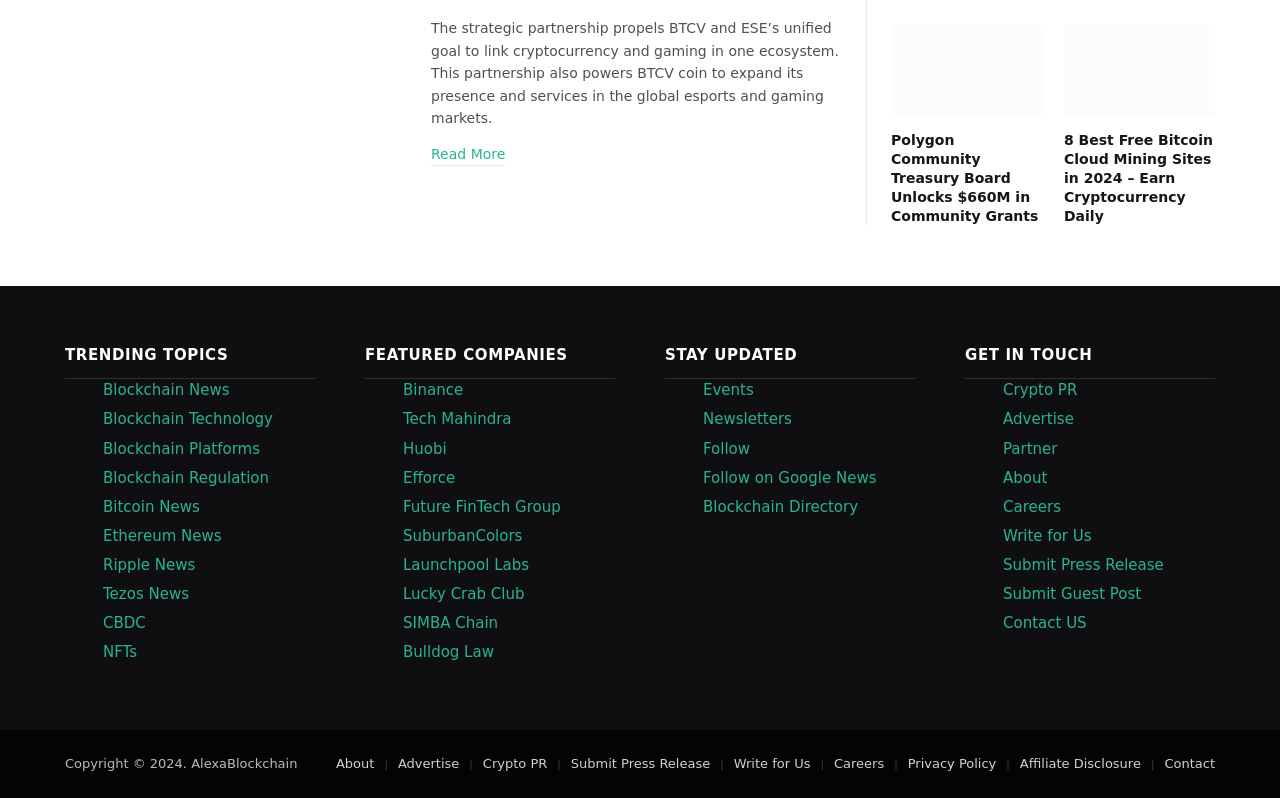Given the description "Follow on Google News", determine the bounding box of the corresponding UI element.

[0.549, 0.587, 0.685, 0.61]